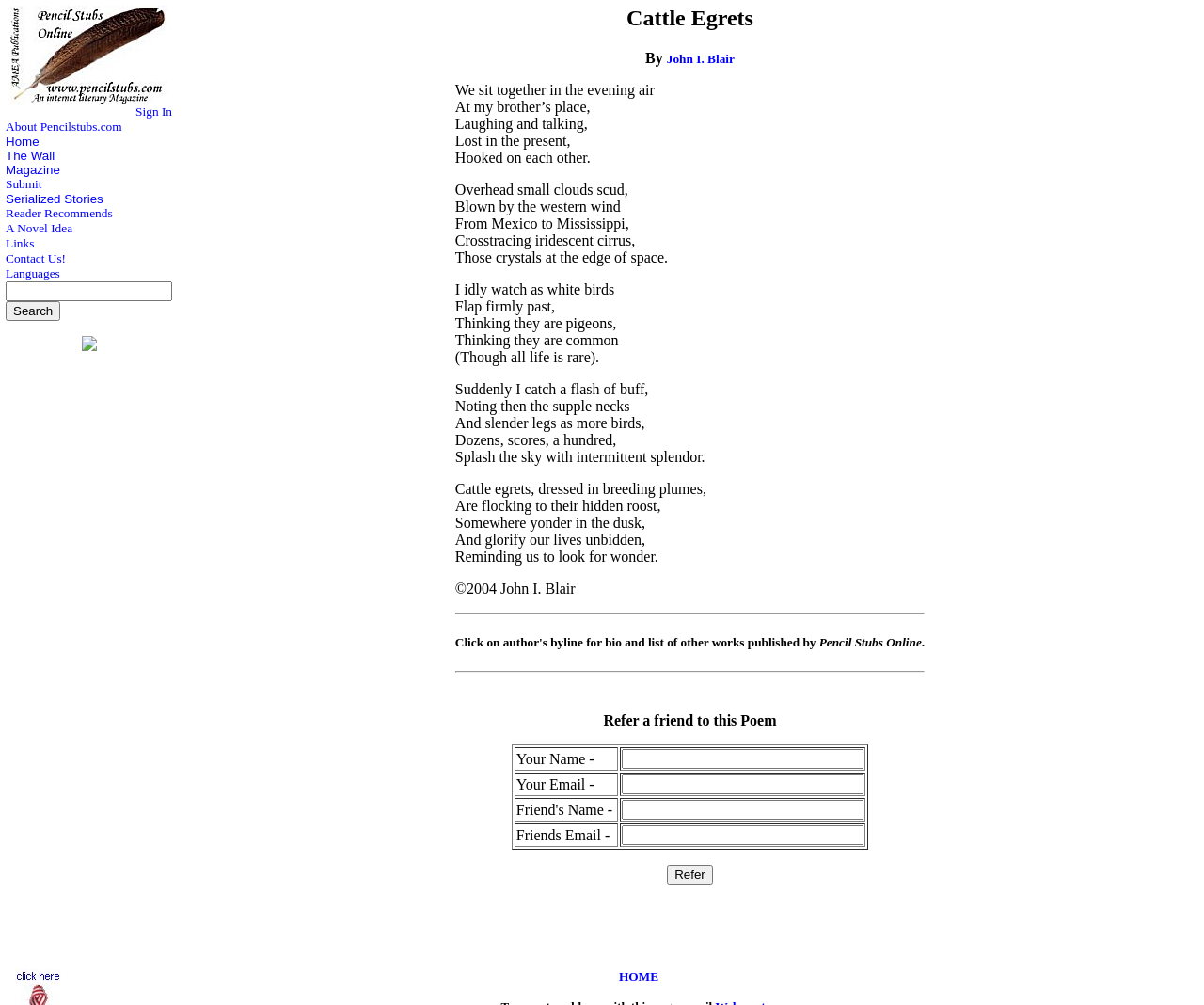Identify the bounding box coordinates of the clickable section necessary to follow the following instruction: "Sign In". The coordinates should be presented as four float numbers from 0 to 1, i.e., [left, top, right, bottom].

[0.113, 0.104, 0.143, 0.118]